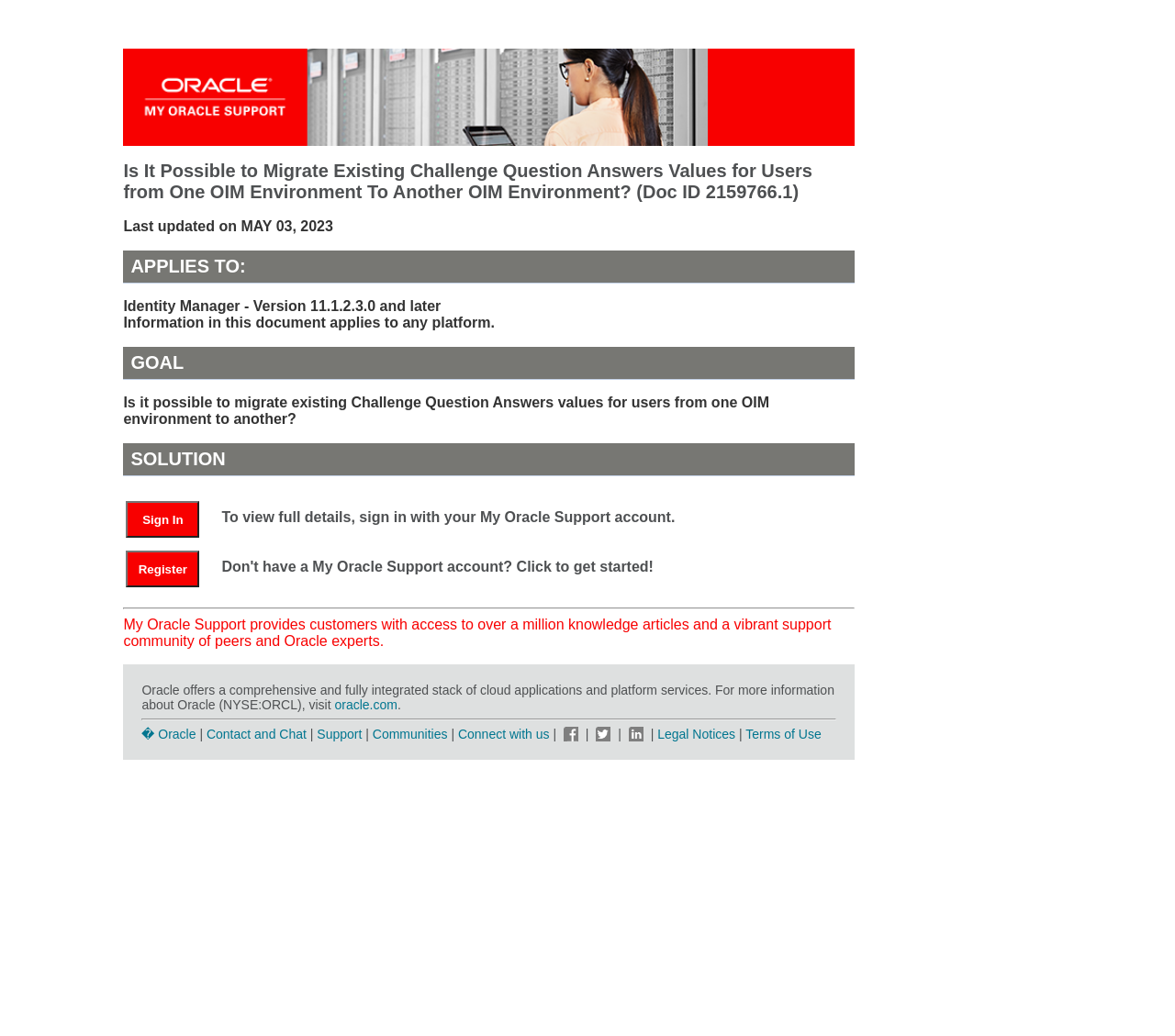Describe every aspect of the webpage in a detailed manner.

This webpage is about migrating existing challenge question answers values for users from one OIM environment to another. The page has a banner at the top with the title "My Oracle Support" and an image. Below the banner, there is a heading that repeats the title of the page, followed by a brief description of the document, including the last updated date and the applicable version of Identity Manager.

The main content of the page is divided into sections, including "APPLIES TO:", "GOAL", and "SOLUTION". The "APPLIES TO:" section specifies the version of Identity Manager that this document applies to, while the "GOAL" section states the purpose of the document. The "SOLUTION" section provides a table with two rows, each containing a button to sign in or register with My Oracle Support.

Below the table, there is a horizontal separator, followed by a paragraph of text that describes the benefits of My Oracle Support. The footer of the page contains links to various Oracle resources, including the company website, contact and chat support, communities, and social media profiles. There are also links to legal notices and terms of use.